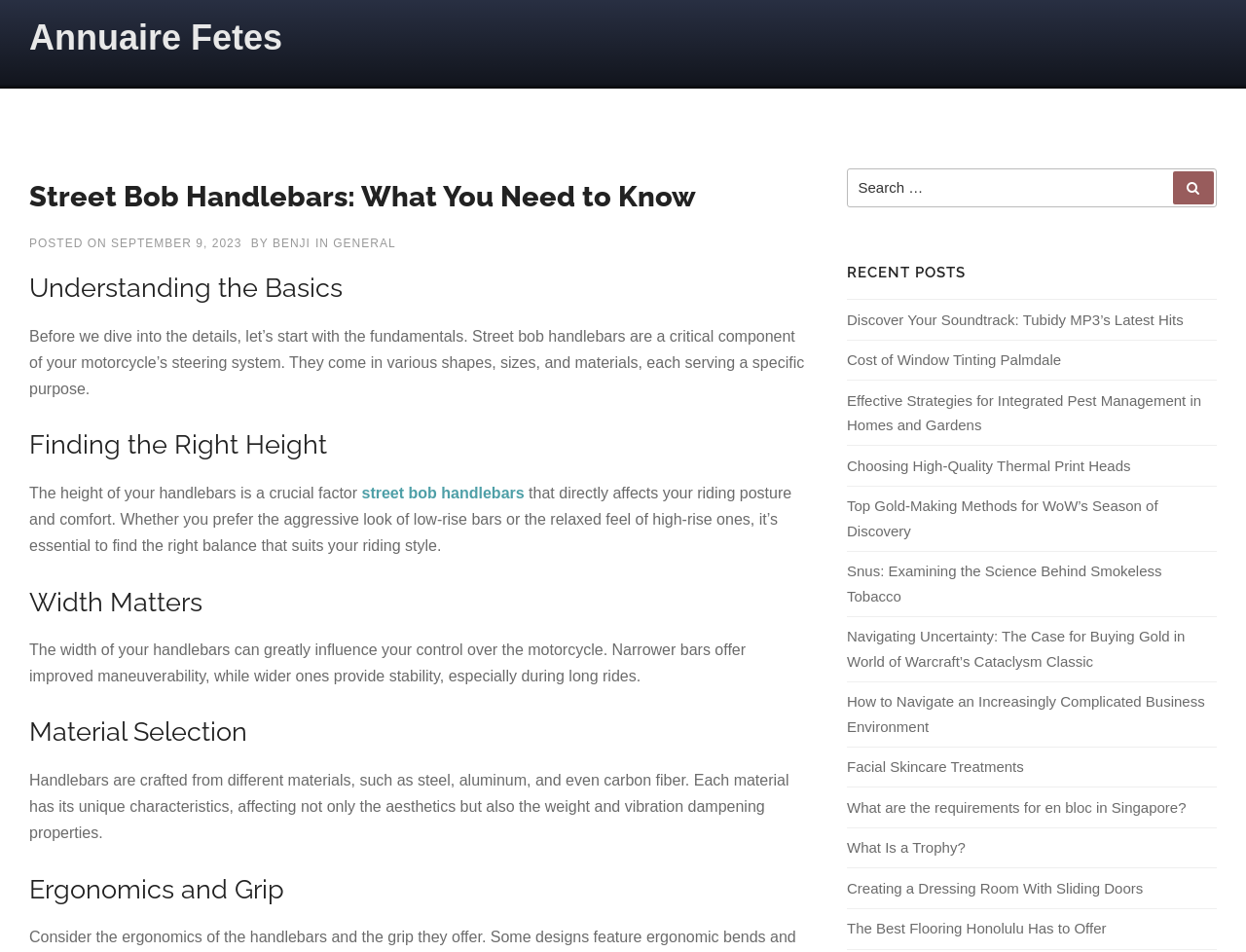Determine the bounding box coordinates for the element that should be clicked to follow this instruction: "Check recent posts". The coordinates should be given as four float numbers between 0 and 1, in the format [left, top, right, bottom].

[0.68, 0.277, 0.977, 0.295]